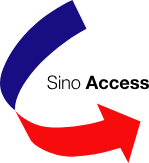What is the significance of Sino Access in the context of Australian fruit exports?
Examine the image closely and answer the question with as much detail as possible.

The caption emphasizes Sino Access's importance as a key player in the trade between Australia and China, particularly in the context of Australian fruit exports, indicating that the company plays a crucial role in facilitating this trade.